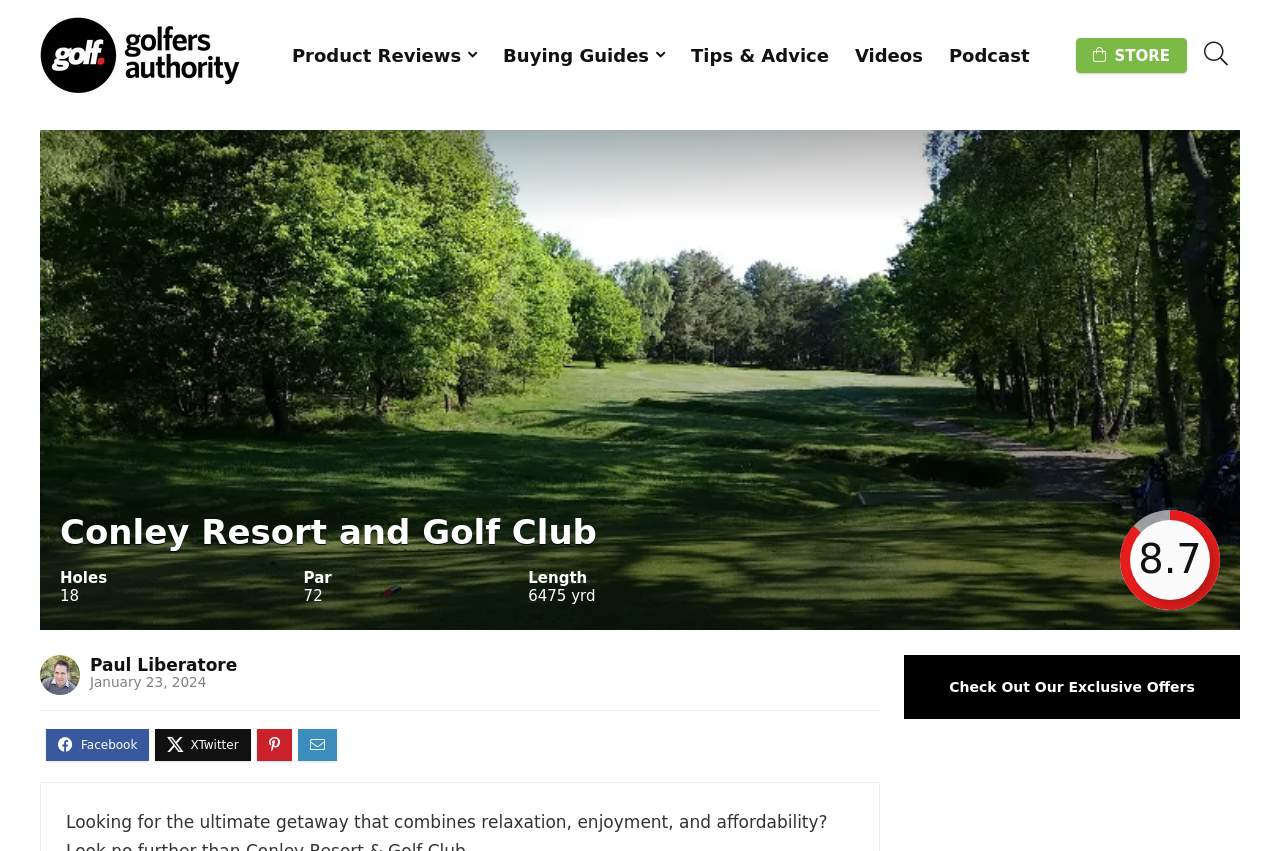Observe the image and answer the following question in detail: Who wrote the review?

The author of the review can be found in the link element 'Paul Liberatore' which is located below the review content.